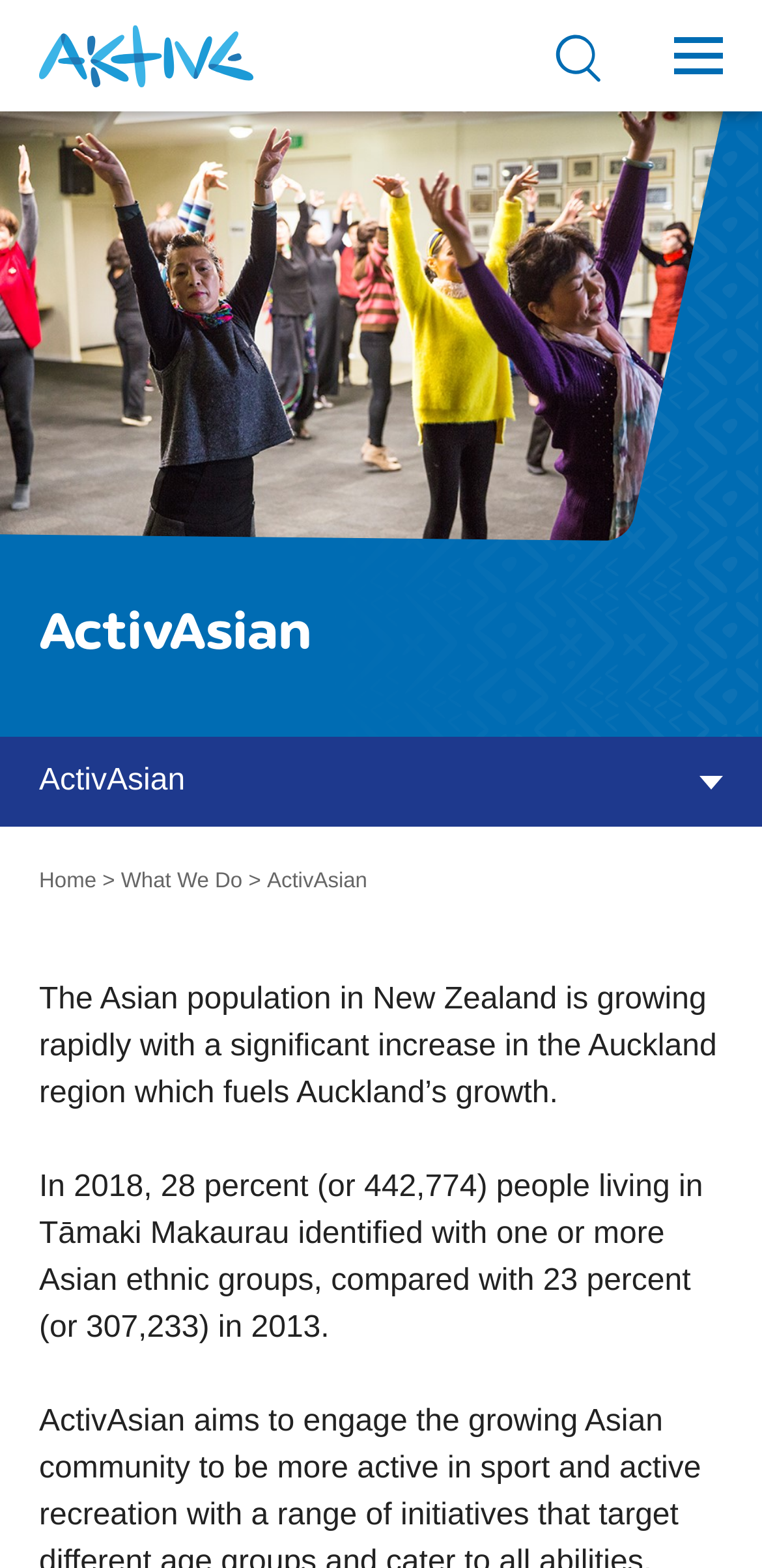Given the element description: "alt="Pikai SG"", predict the bounding box coordinates of this UI element. The coordinates must be four float numbers between 0 and 1, given as [left, top, right, bottom].

None